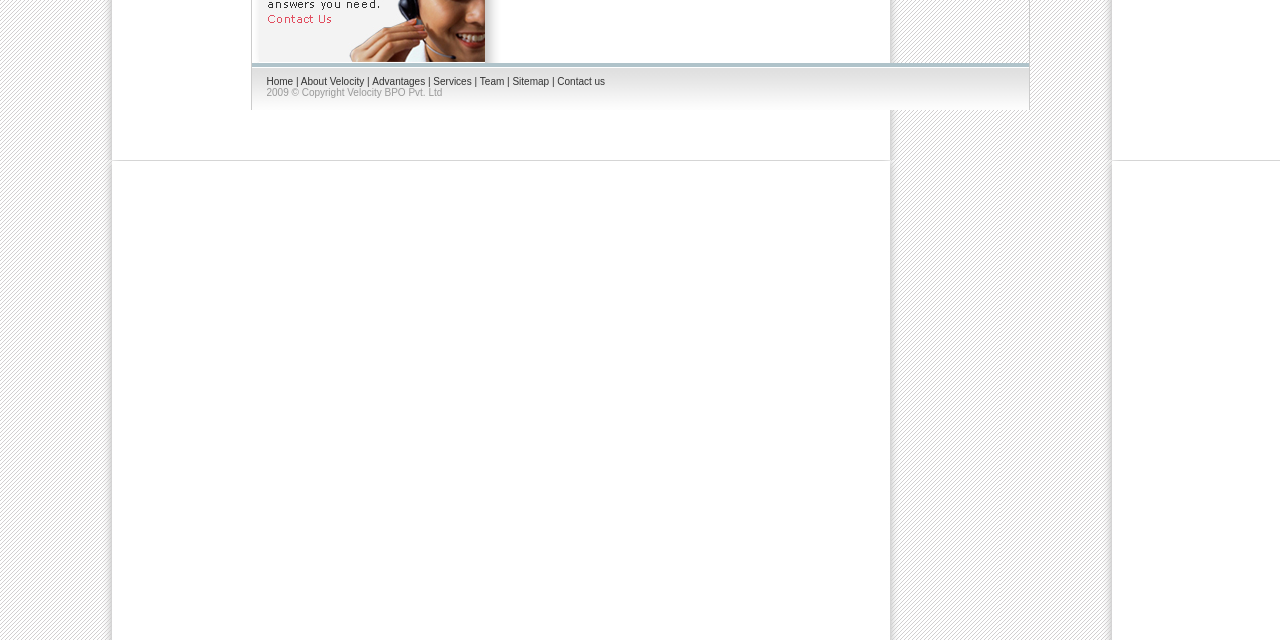Determine the bounding box for the UI element described here: "Services".

[0.339, 0.119, 0.371, 0.136]